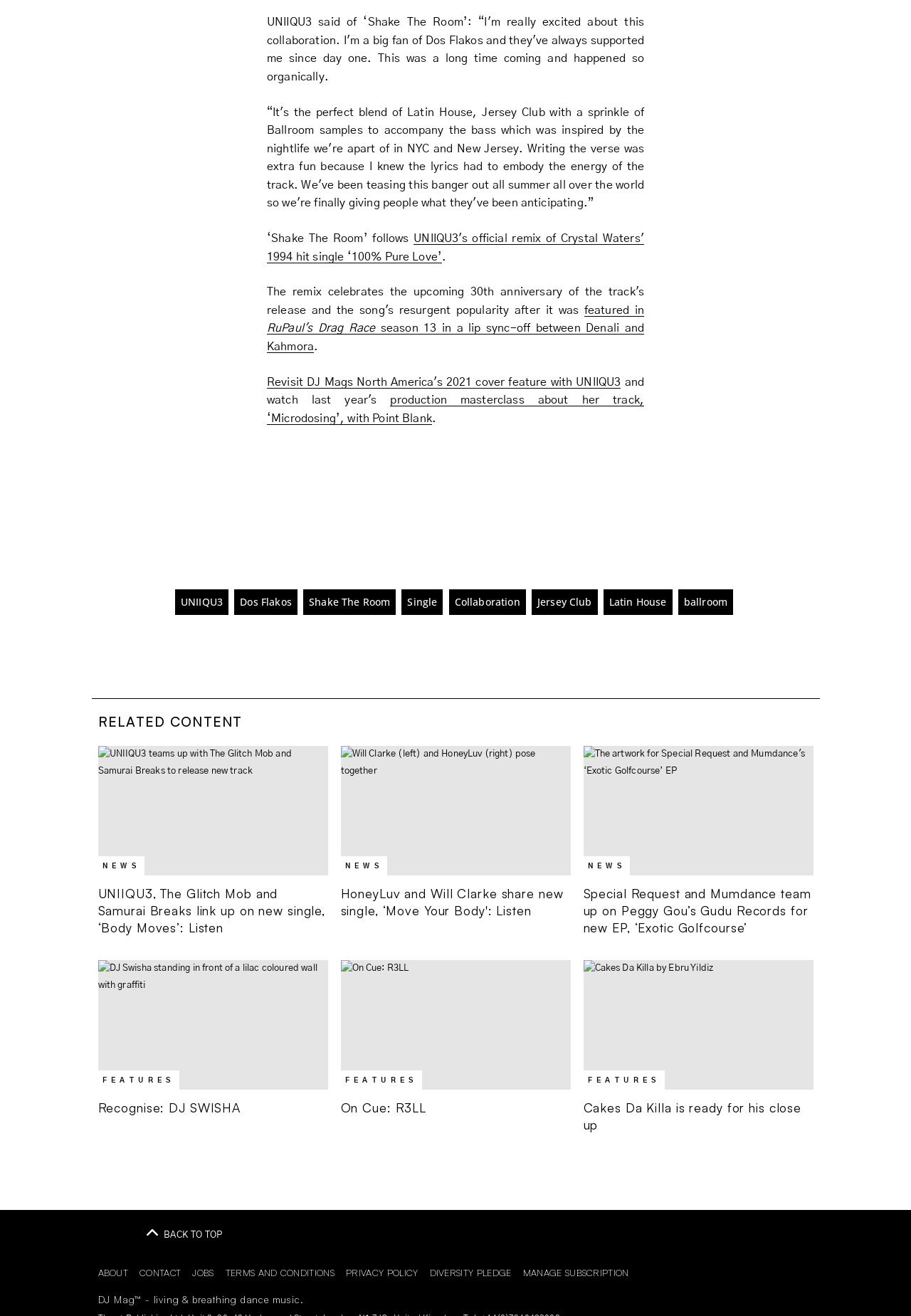What is the name of the artist featured in the first article?
Provide a concise answer using a single word or phrase based on the image.

UNIIQU3